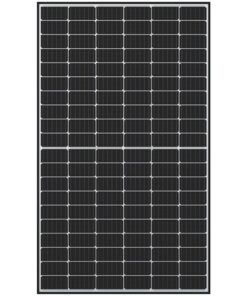What is the purpose of the Q.PEAK DUO-G6 model?
Please give a well-detailed answer to the question.

According to the caption, the Q.PEAK DUO-G6 model is engineered to deliver high power output while ensuring longevity and durability, making it a valuable choice for both residential and commercial applications.